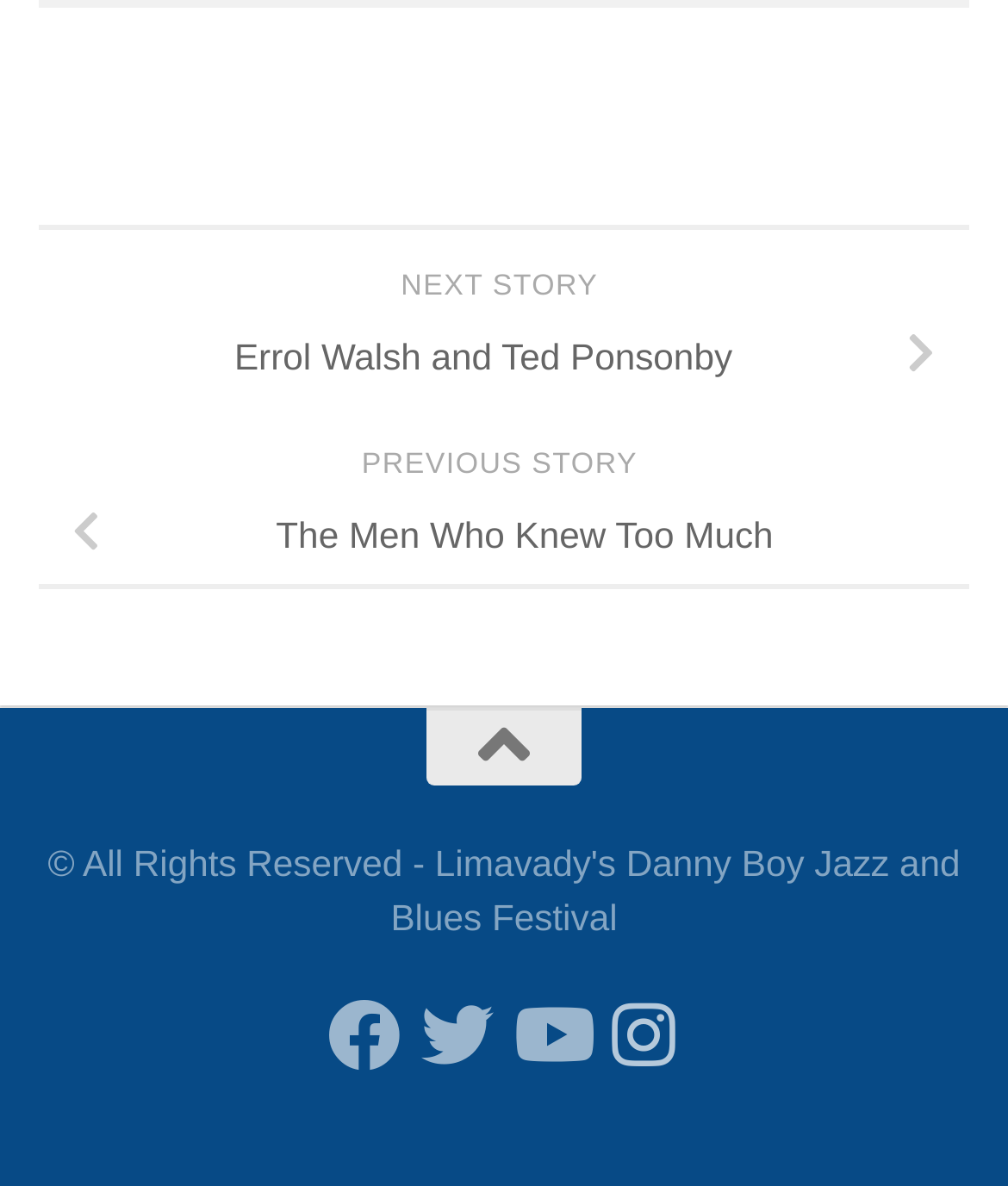Respond to the following query with just one word or a short phrase: 
What is the previous story link?

The Men Who Knew Too Much